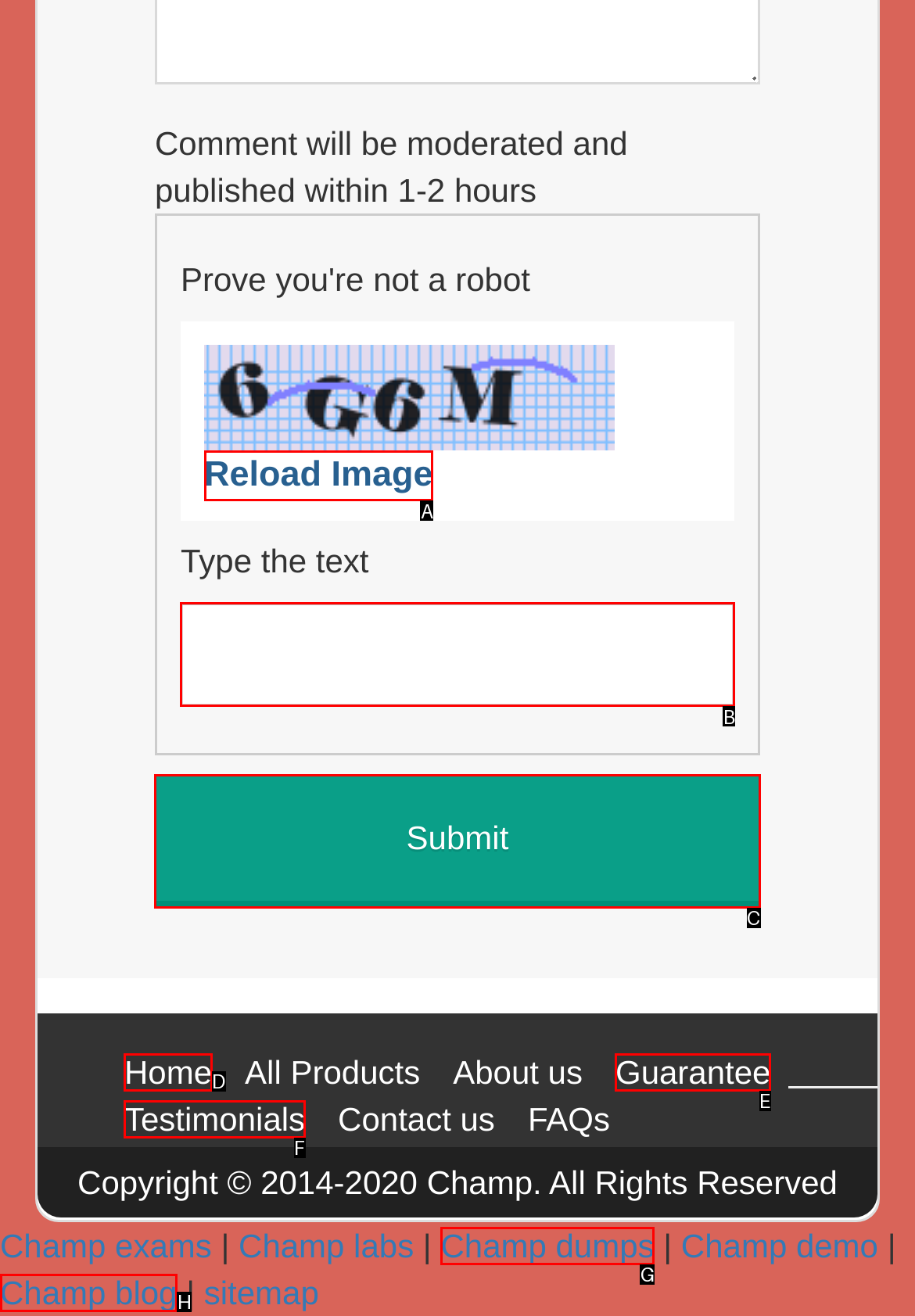Identify the correct UI element to click to follow this instruction: Type the text
Respond with the letter of the appropriate choice from the displayed options.

B